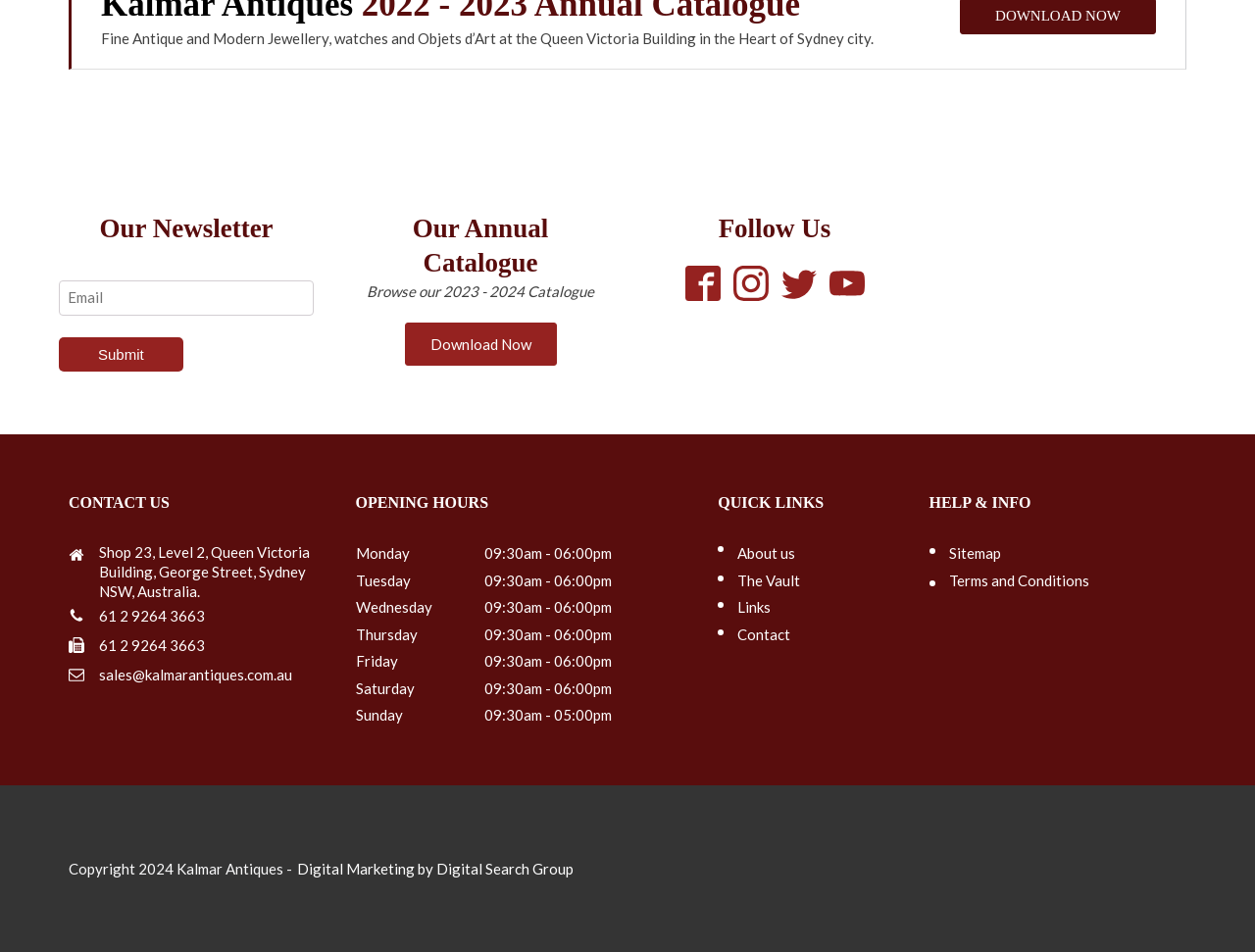What type of business is this?
From the screenshot, supply a one-word or short-phrase answer.

Antique and Jewellery